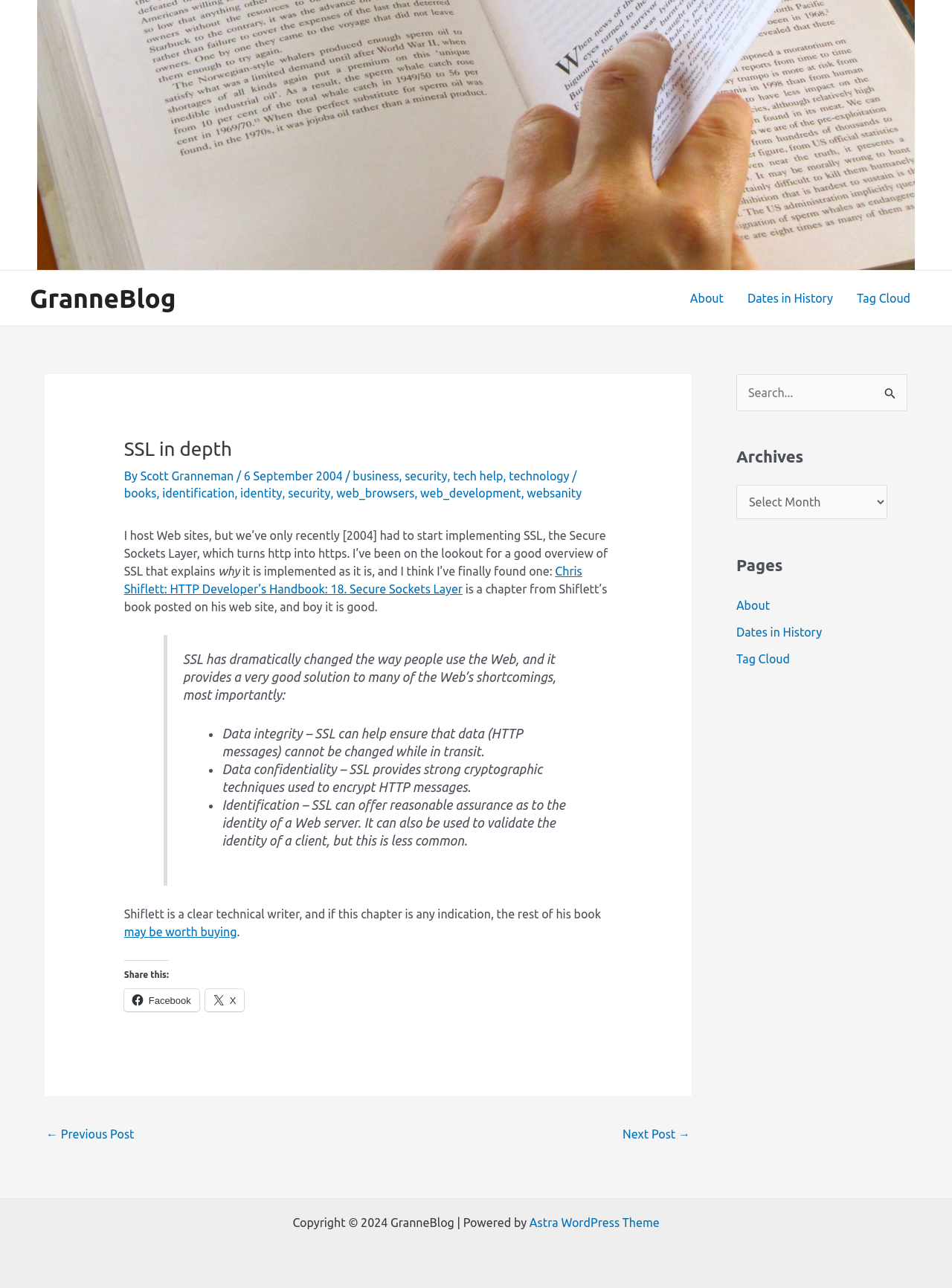Please find the bounding box coordinates of the element that you should click to achieve the following instruction: "Click the 'Next Post →' link". The coordinates should be presented as four float numbers between 0 and 1: [left, top, right, bottom].

[0.654, 0.87, 0.725, 0.892]